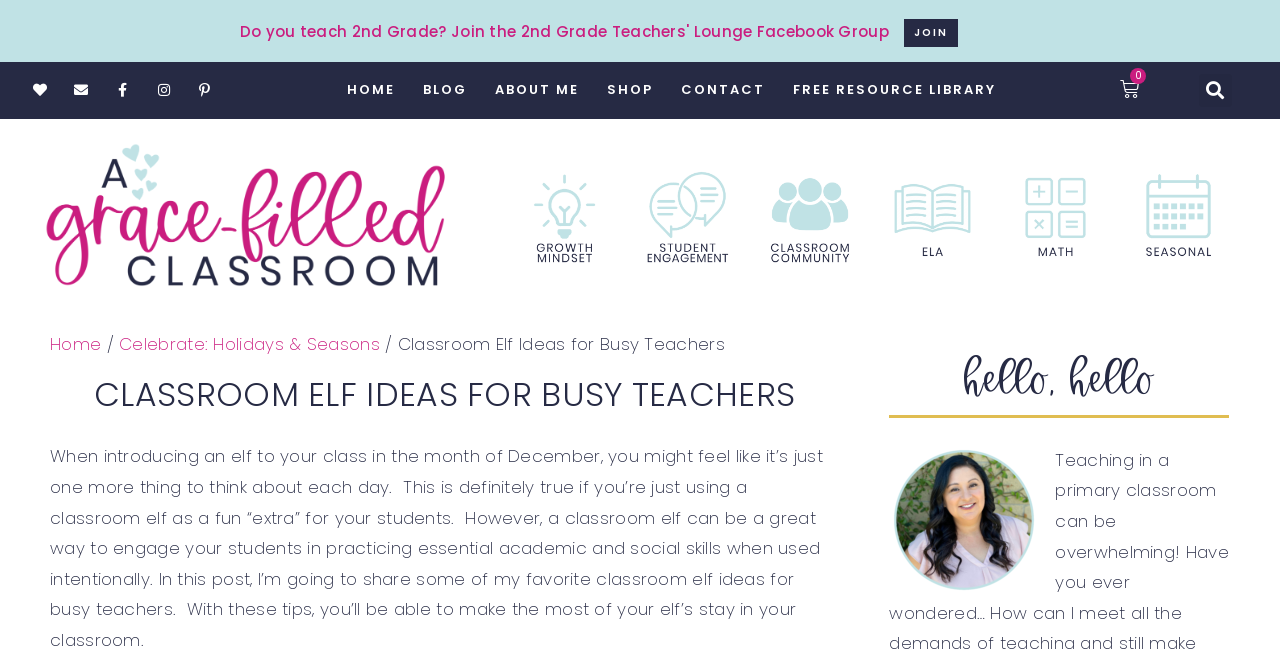Provide the bounding box for the UI element matching this description: "Florian Saul".

None